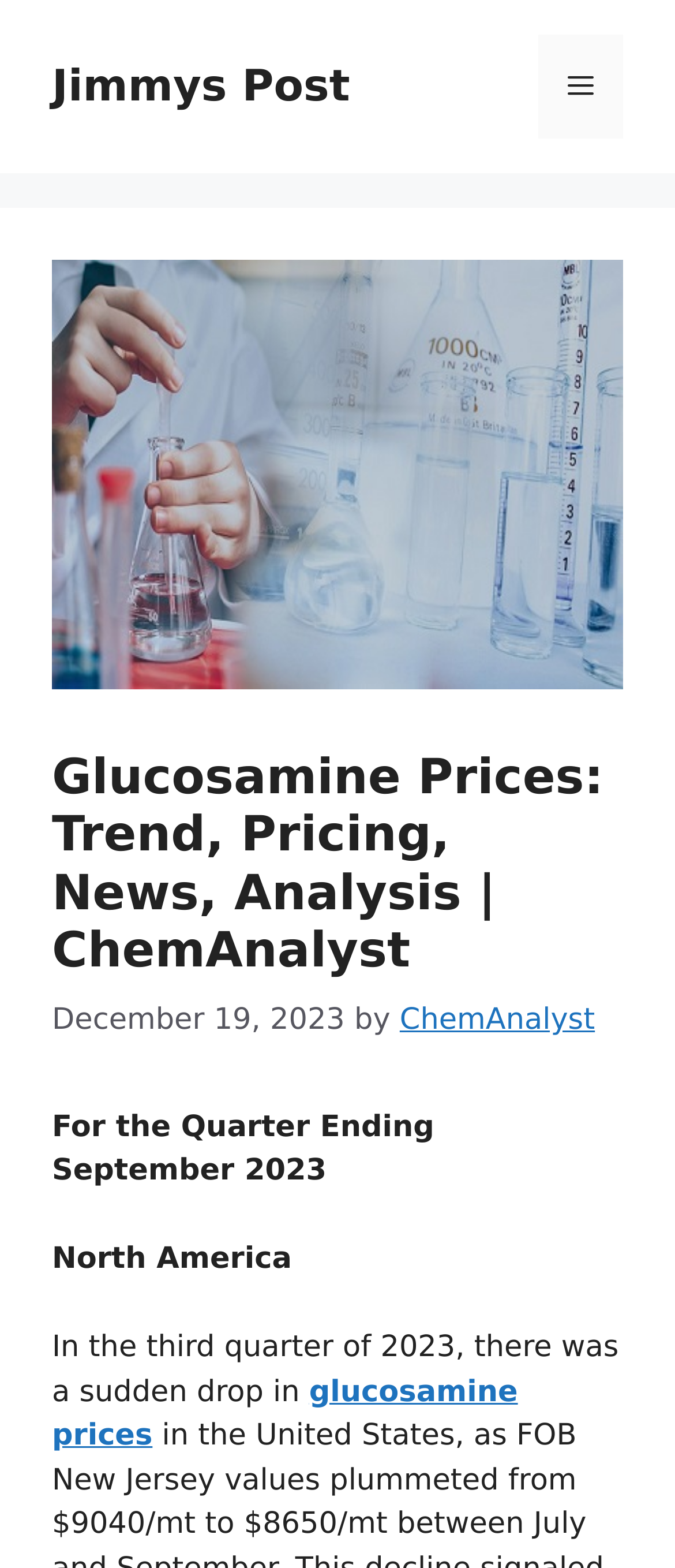Detail the features and information presented on the webpage.

The webpage is about glucosamine prices, featuring a banner at the top with the site's name "Jimmys Post" on the left and a mobile toggle button on the right. Below the banner, there is a navigation section with a menu button that expands to reveal the primary menu.

The main content area has a header section with a heading that reads "Glucosamine Prices: Trend, Pricing, News, Analysis | ChemAnalyst" and a timestamp indicating the article was published on December 19, 2023. The author's name, "ChemAnalyst", is also mentioned.

Following the header, there is a section that provides information about the quarter ending September 2023, specifically focusing on North America. The text describes a sudden drop in glucosamine prices during the third quarter of 2023, with a link to more information about glucosamine prices.

Overall, the webpage appears to be a news article or analysis about glucosamine prices, with a focus on trends and pricing in North America.